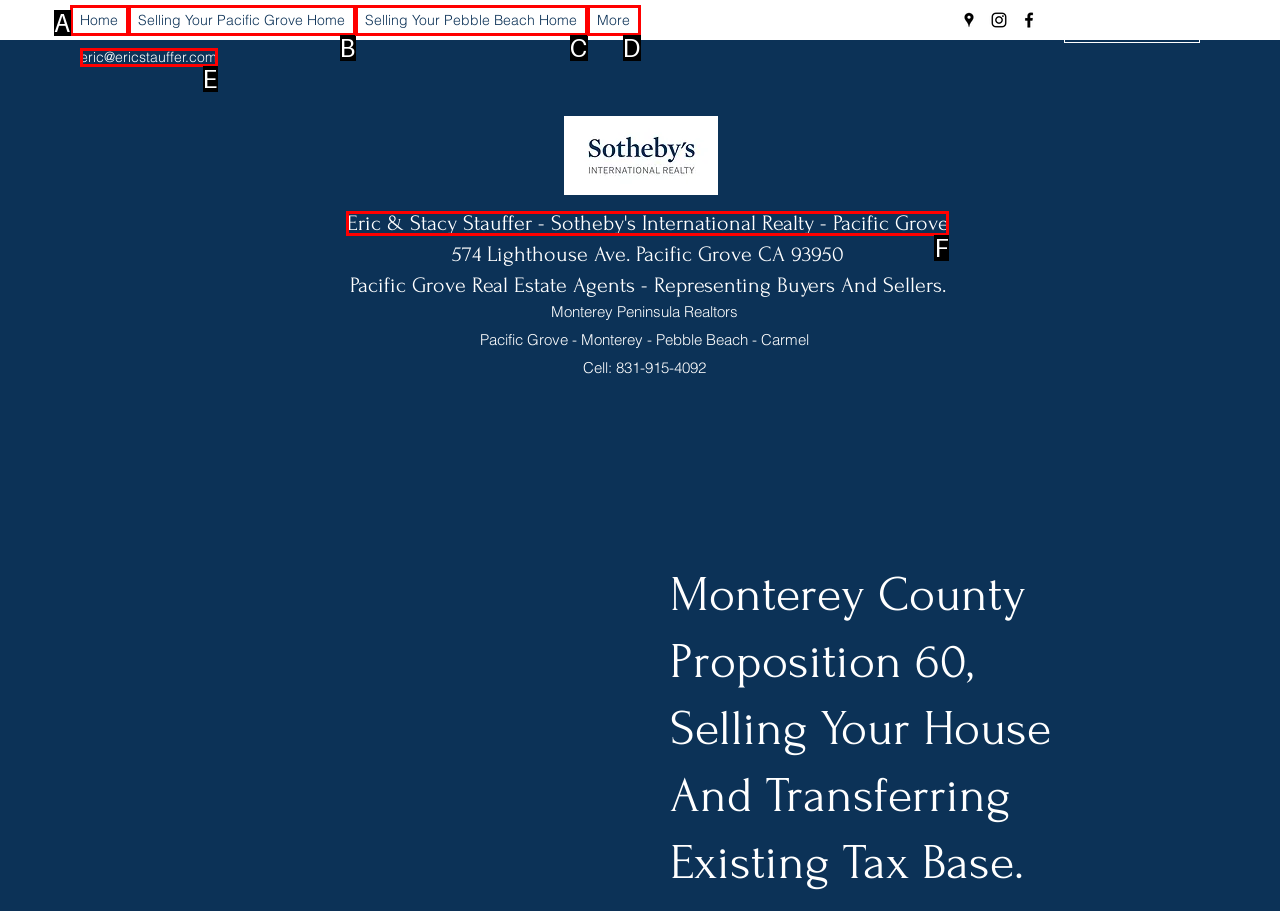Find the HTML element that matches the description: Selling Your Pacific Grove Home
Respond with the corresponding letter from the choices provided.

B